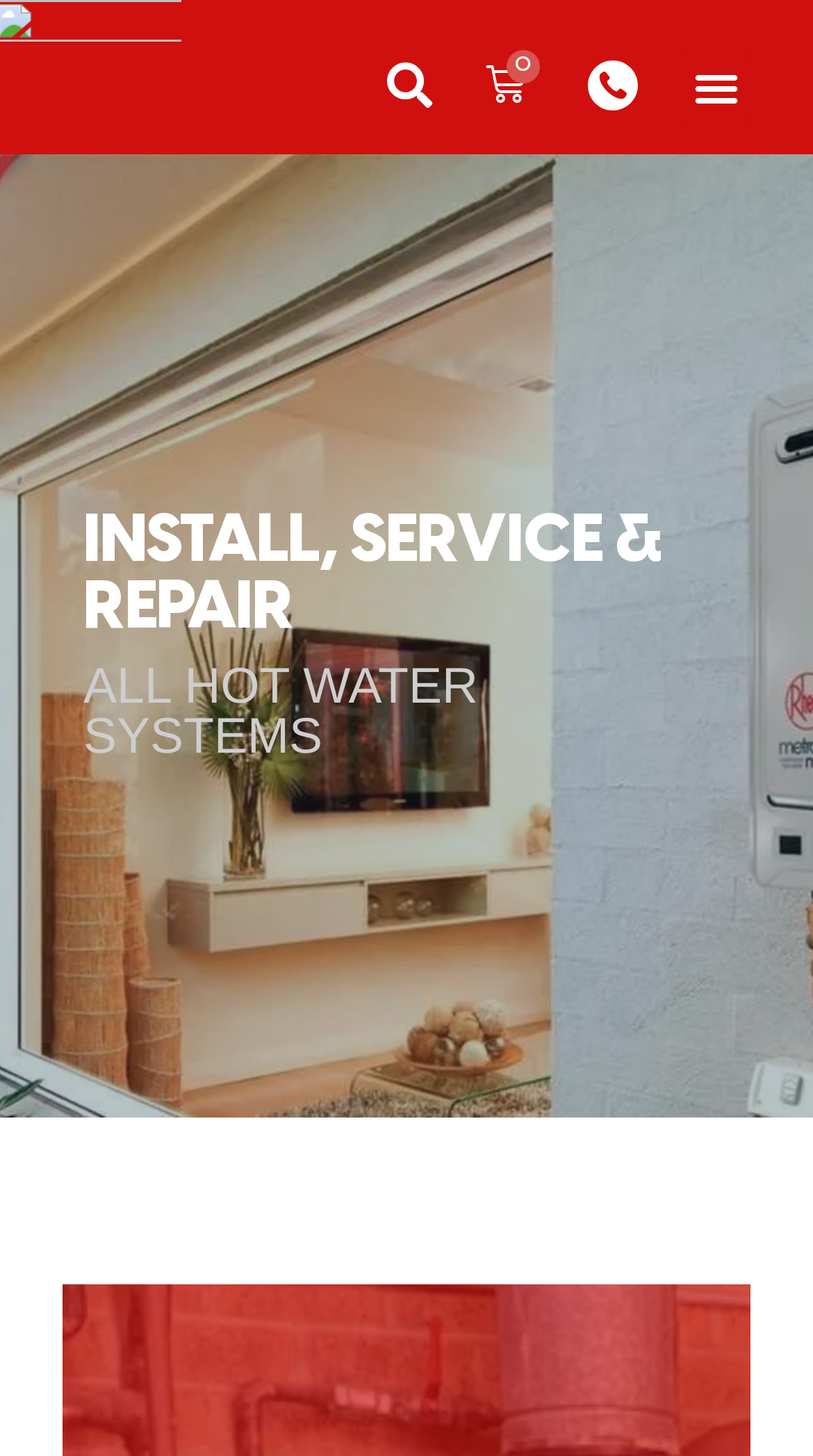Respond with a single word or phrase to the following question:
What is the purpose of the button with the text 'Menu Toggle'?

To toggle the menu